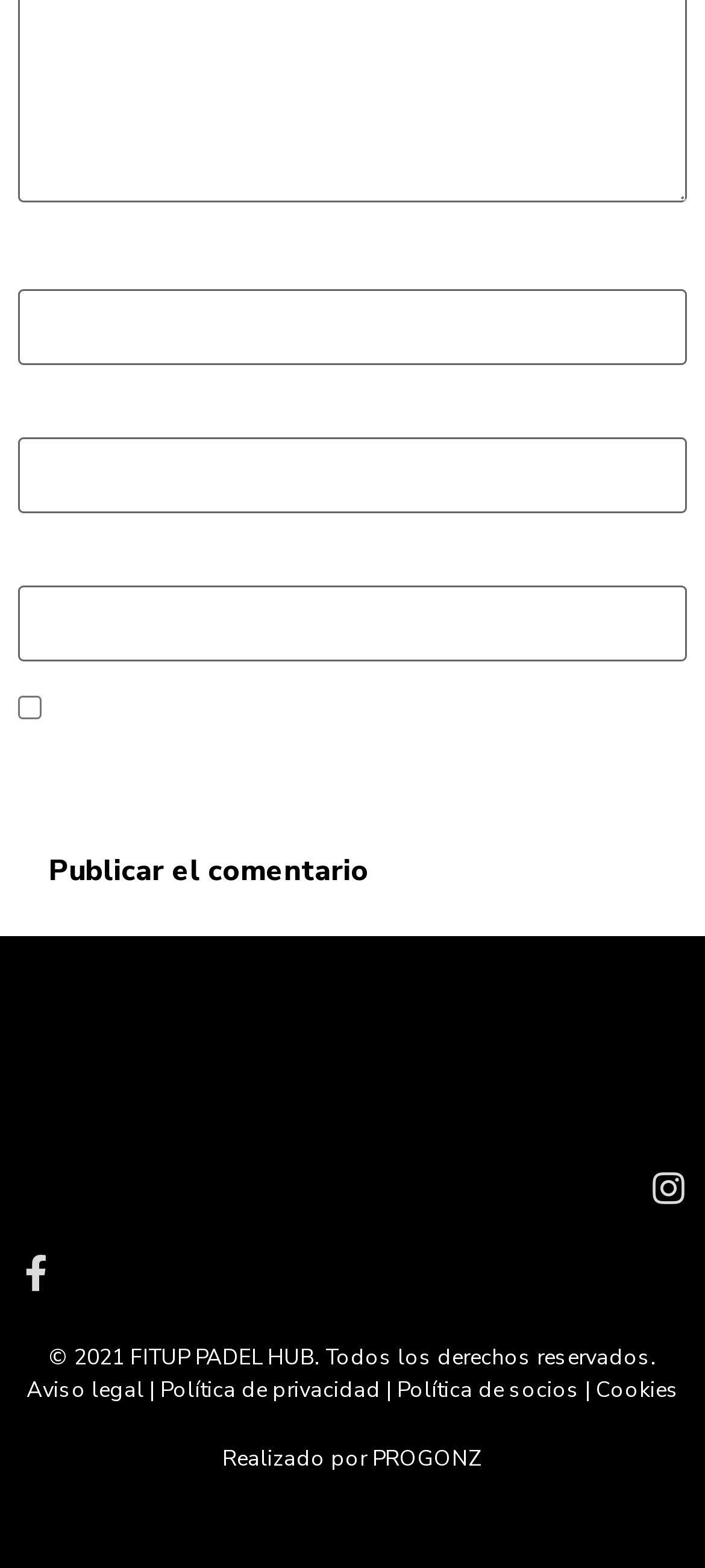Given the element description Aviso legal, identify the bounding box coordinates for the UI element on the webpage screenshot. The format should be (top-left x, top-left y, bottom-right x, bottom-right y), with values between 0 and 1.

[0.037, 0.877, 0.204, 0.895]